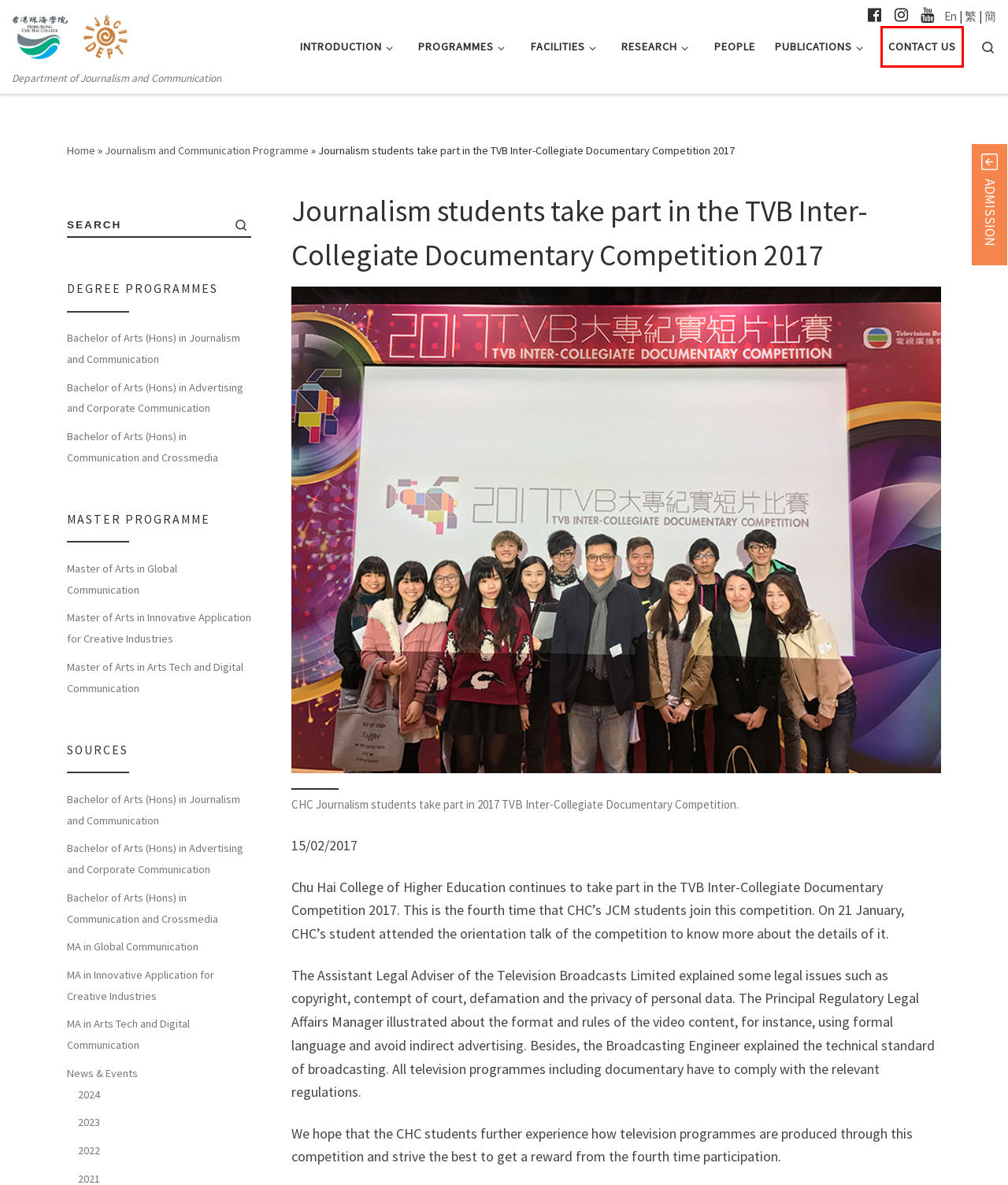You have a screenshot of a webpage with a red bounding box highlighting a UI element. Your task is to select the best webpage description that corresponds to the new webpage after clicking the element. Here are the descriptions:
A. 2024 Archives - Hong Kong Chu Hai College
B. Contact Us - Hong Kong Chu Hai College
C. Master of Arts in Innovative Application for Creative Industries - Hong Kong Chu Hai College
D. 2023 Archives - Hong Kong Chu Hai College
E. Department of Journalism and Communication｜Chu Hai College of Higher Education (CHC)
F. Master of Arts in Arts Tech and Digital Communication - Hong Kong Chu Hai College
G. Advertising and Corporate Communication Programme Archives - Hong Kong Chu Hai College
H. Publications - Hong Kong Chu Hai College

B